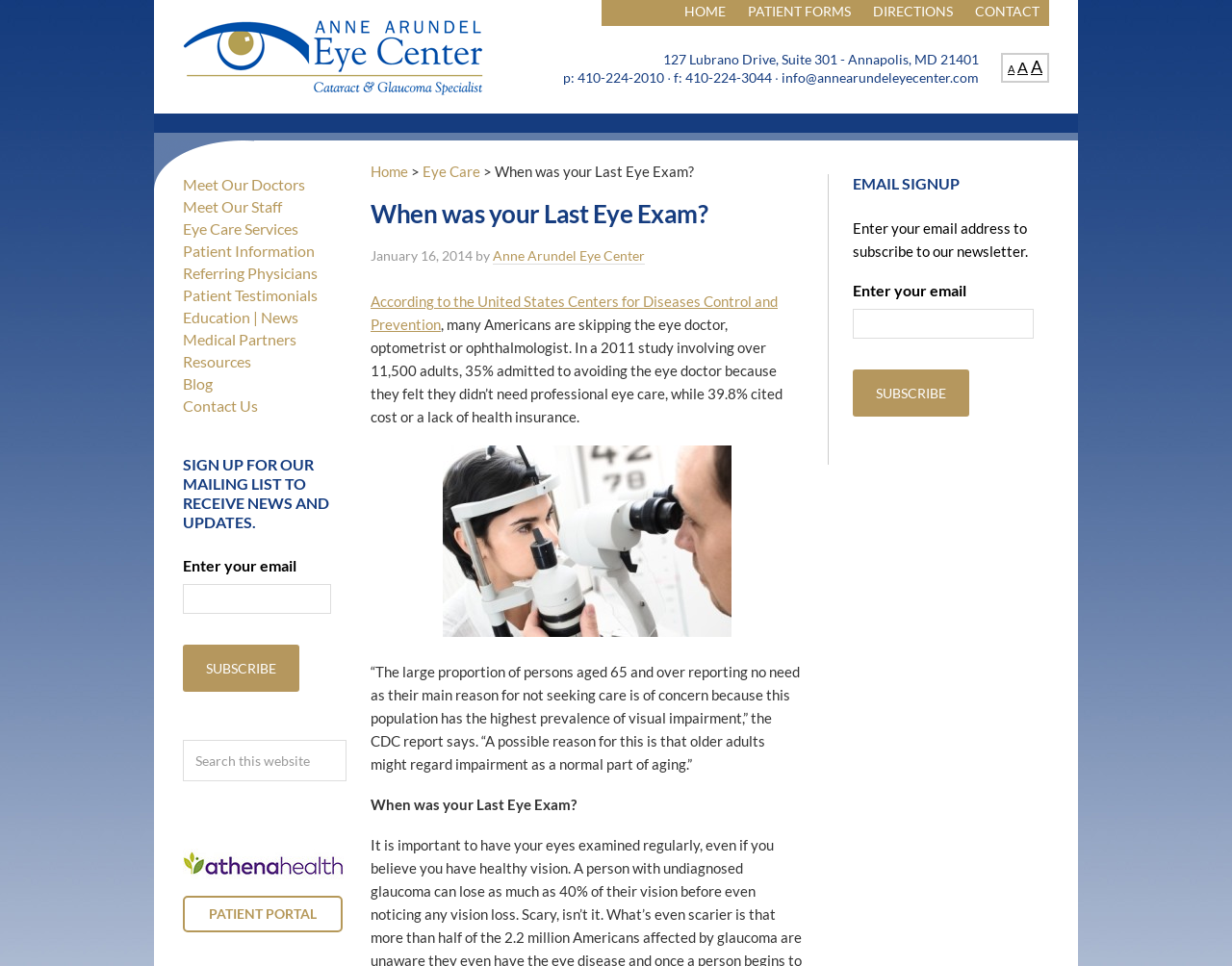What is the purpose of the textbox at the bottom of the webpage?
Based on the content of the image, thoroughly explain and answer the question.

I found the purpose of the textbox by looking at the surrounding elements, including the heading 'EMAIL SIGNUP' and the button 'Subscribe', which suggest that the textbox is used to enter an email address for newsletter subscription.